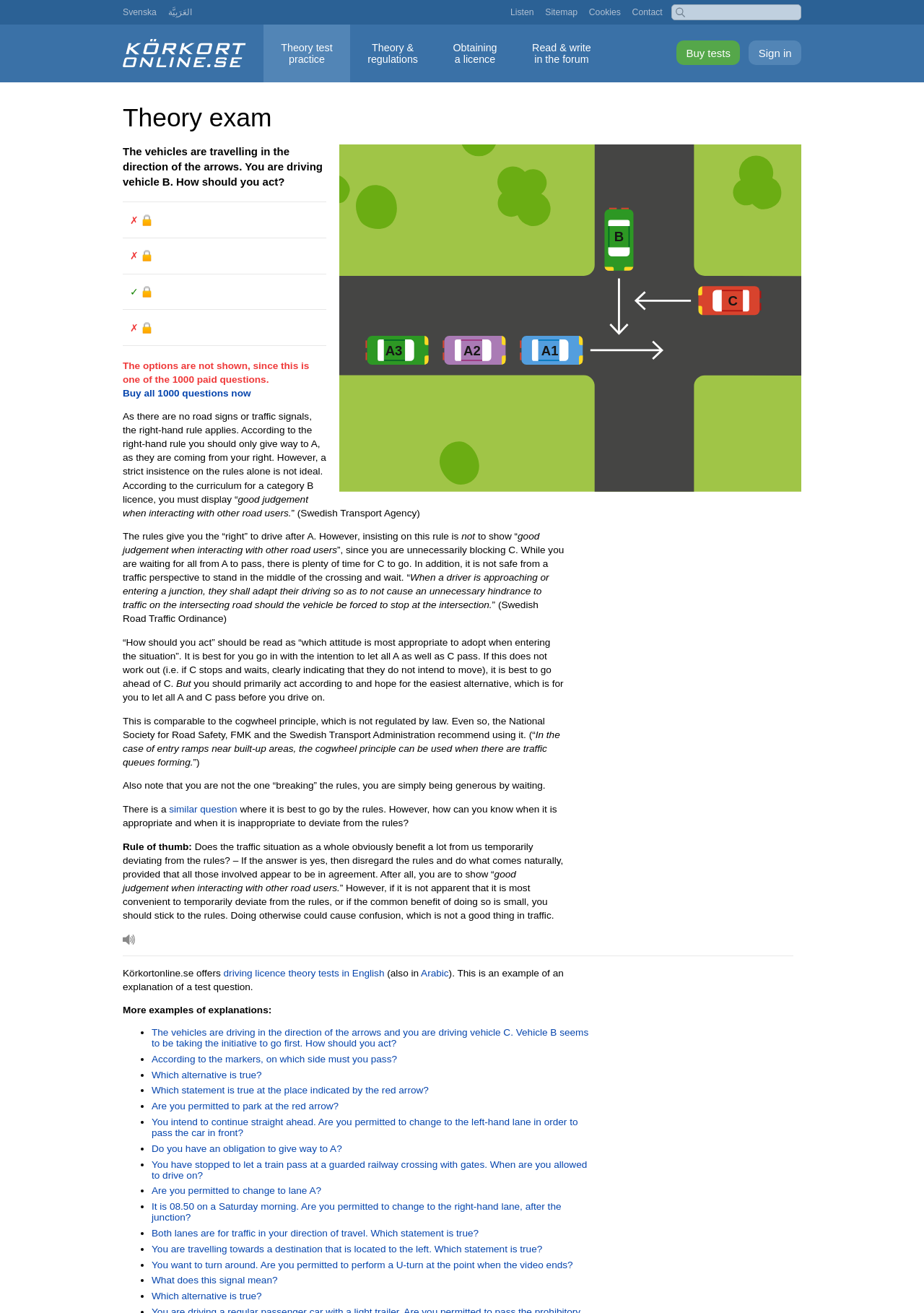Identify the bounding box for the UI element specified in this description: "Buy all 1000 questions now". The coordinates must be four float numbers between 0 and 1, formatted as [left, top, right, bottom].

[0.133, 0.295, 0.272, 0.303]